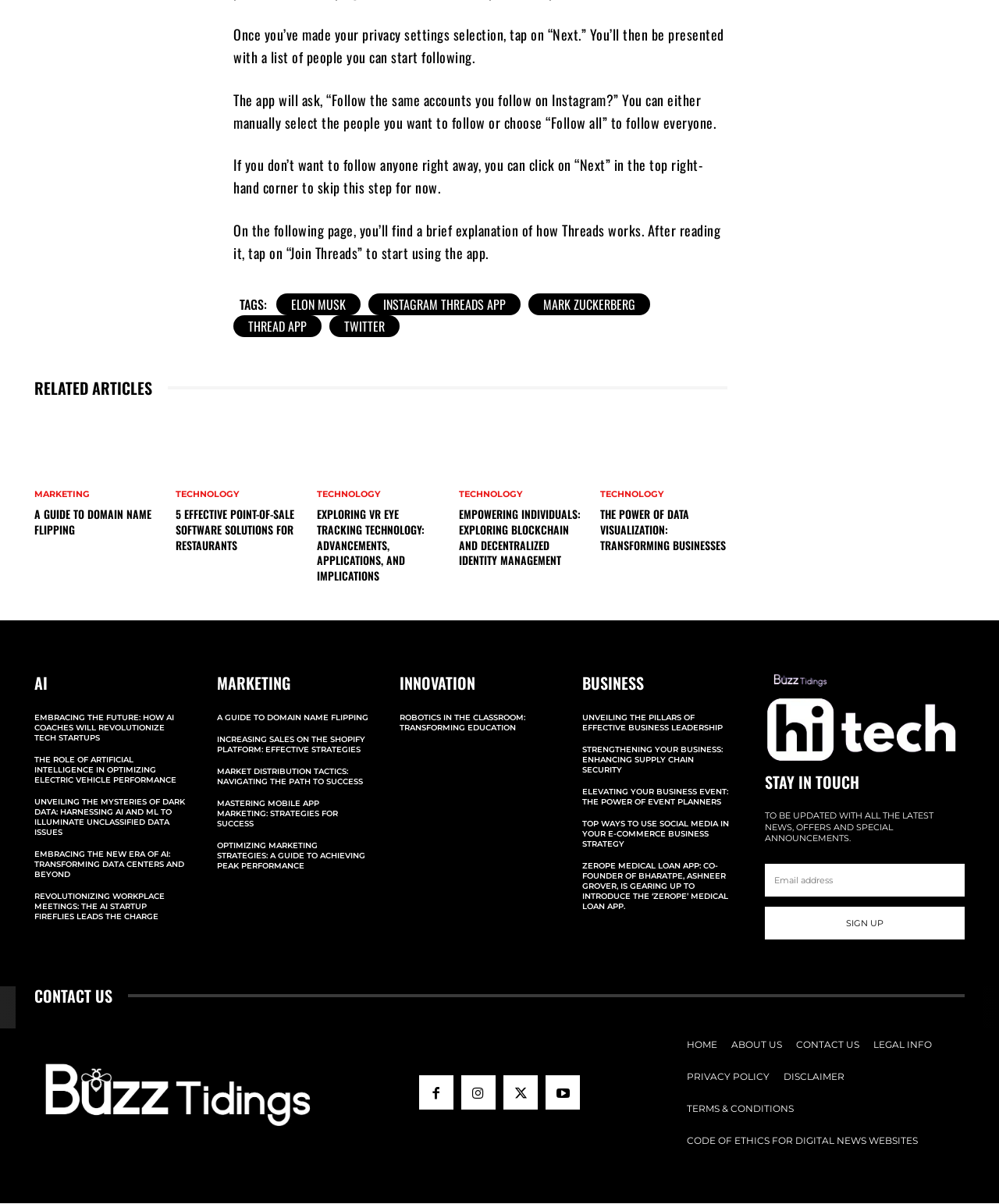From the webpage screenshot, predict the bounding box coordinates (top-left x, top-left y, bottom-right x, bottom-right y) for the UI element described here: Technology

[0.459, 0.407, 0.528, 0.415]